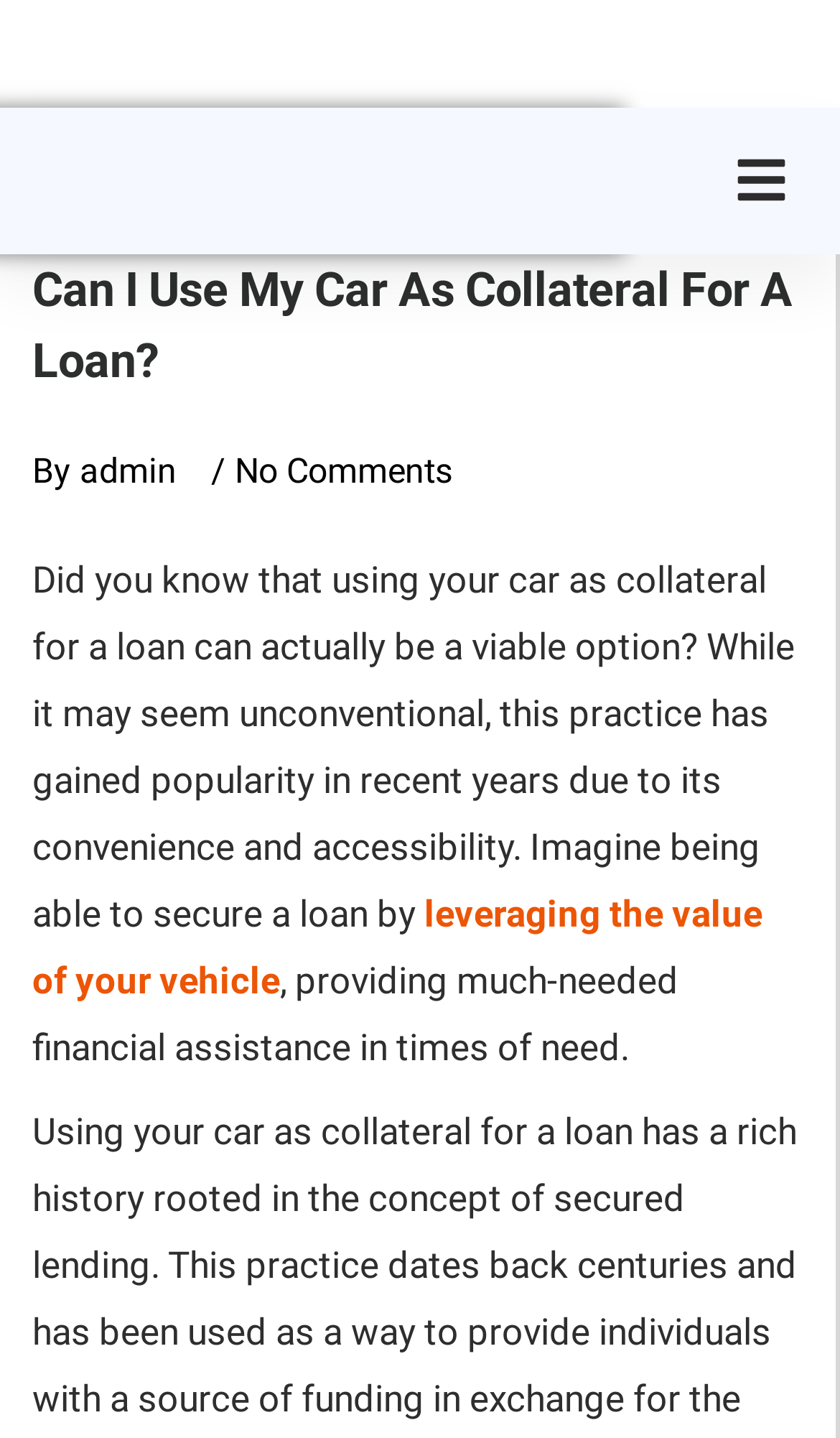Generate the text of the webpage's primary heading.

Can I Use My Car As Collateral For A Loan?